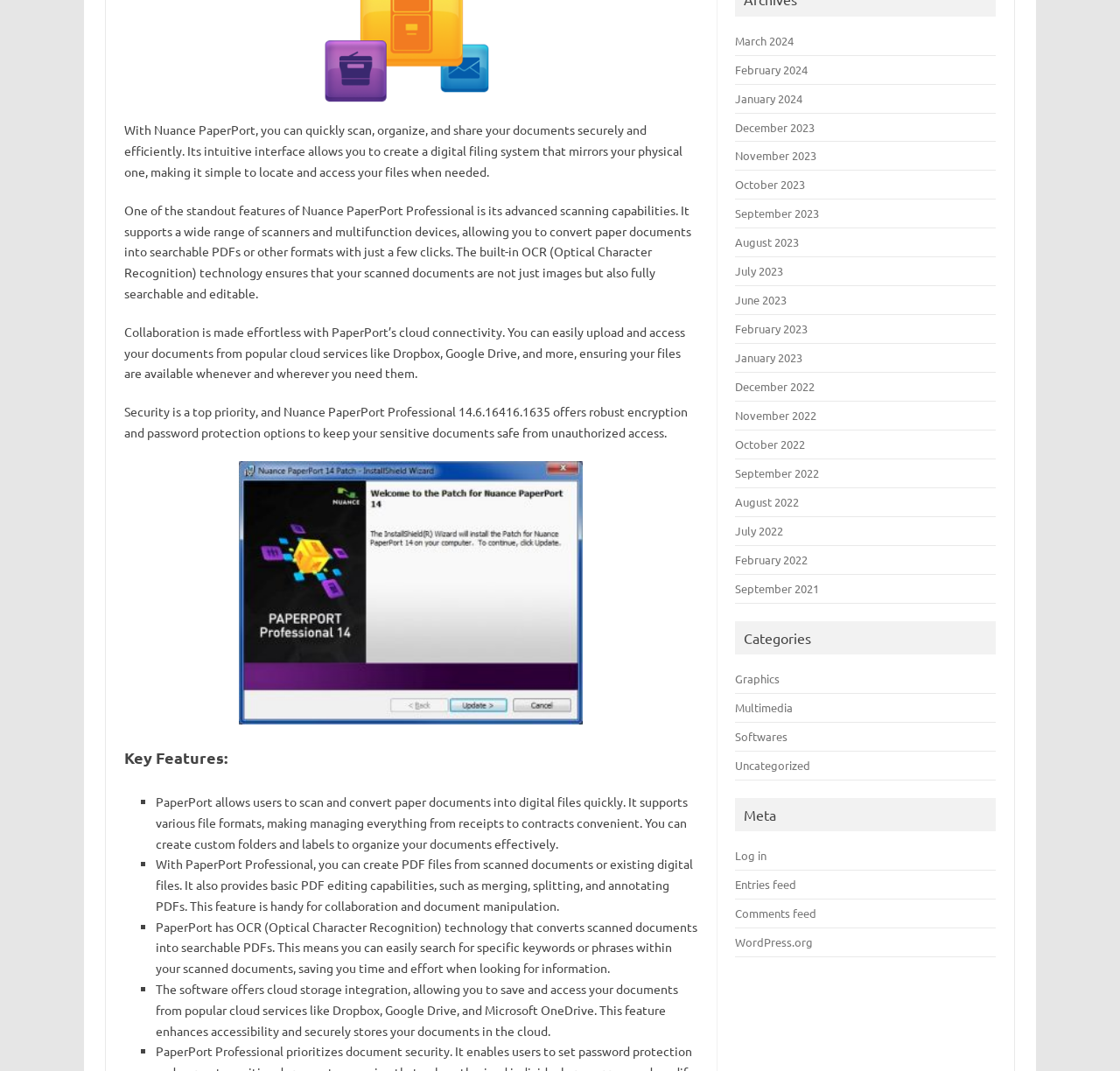From the element description: "January 2023", extract the bounding box coordinates of the UI element. The coordinates should be expressed as four float numbers between 0 and 1, in the order [left, top, right, bottom].

[0.657, 0.327, 0.717, 0.341]